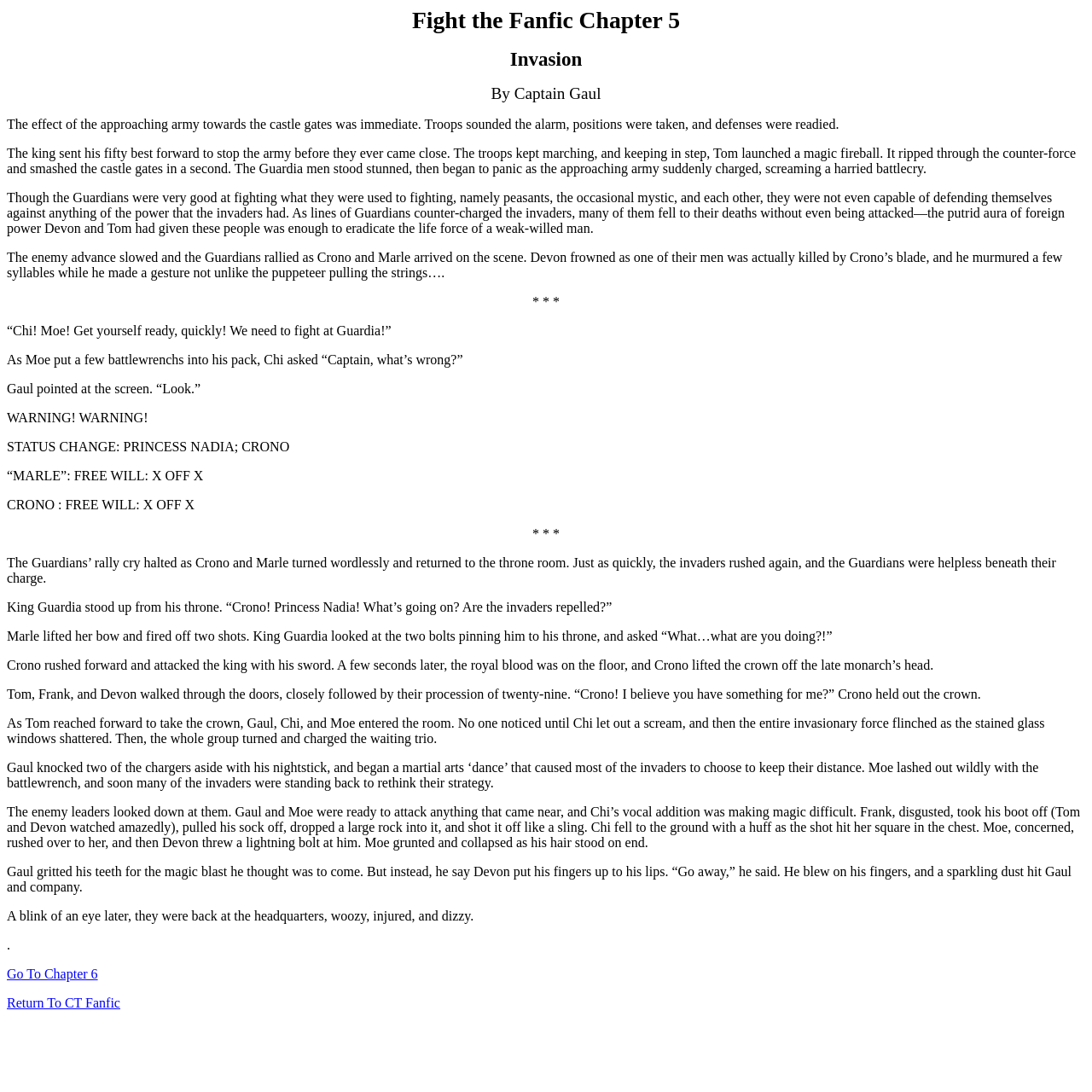Please analyze the image and provide a thorough answer to the question:
How many links are there at the bottom of the page?

The number of links at the bottom of the page can be determined by looking at the links 'Go To Chapter 6' and 'Return To CT Fanfic' which are located at the bottom of the webpage. There are two links in total.